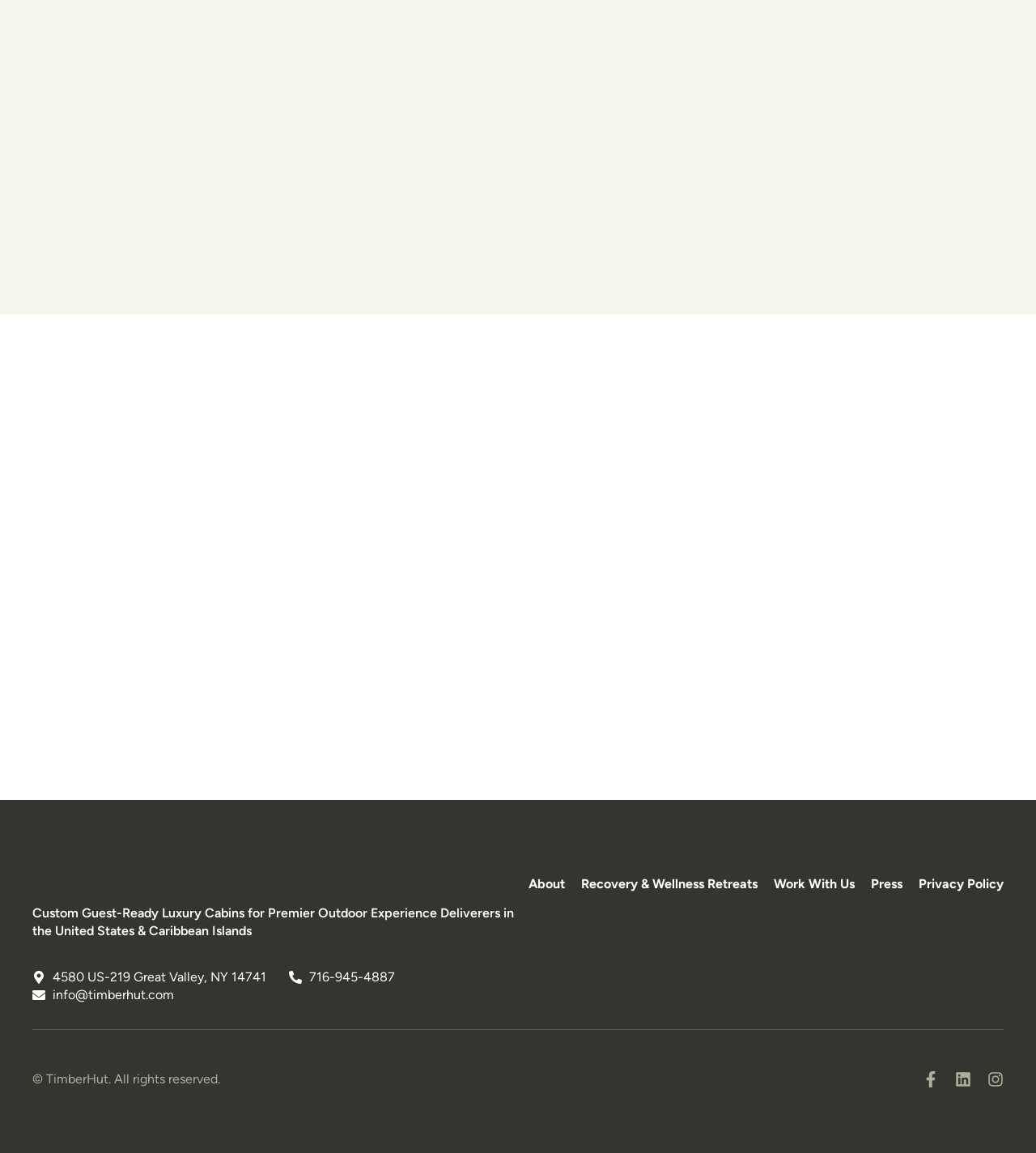Based on the element description: "About", identify the bounding box coordinates for this UI element. The coordinates must be four float numbers between 0 and 1, listed as [left, top, right, bottom].

[0.51, 0.75, 0.545, 0.784]